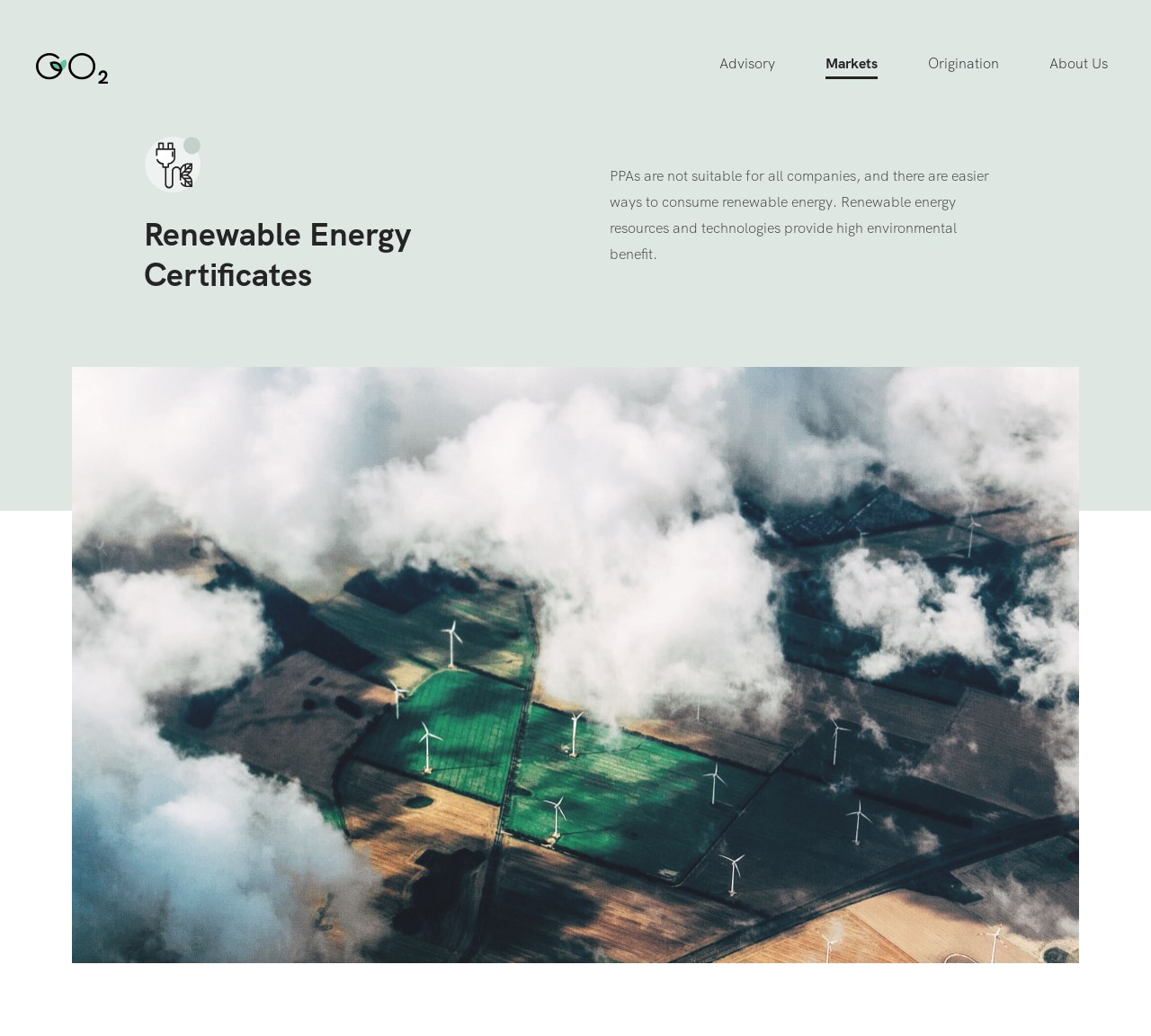Please predict the bounding box coordinates of the element's region where a click is necessary to complete the following instruction: "View Renewable Energy Certificates". The coordinates should be represented by four float numbers between 0 and 1, i.e., [left, top, right, bottom].

[0.717, 0.119, 0.884, 0.151]